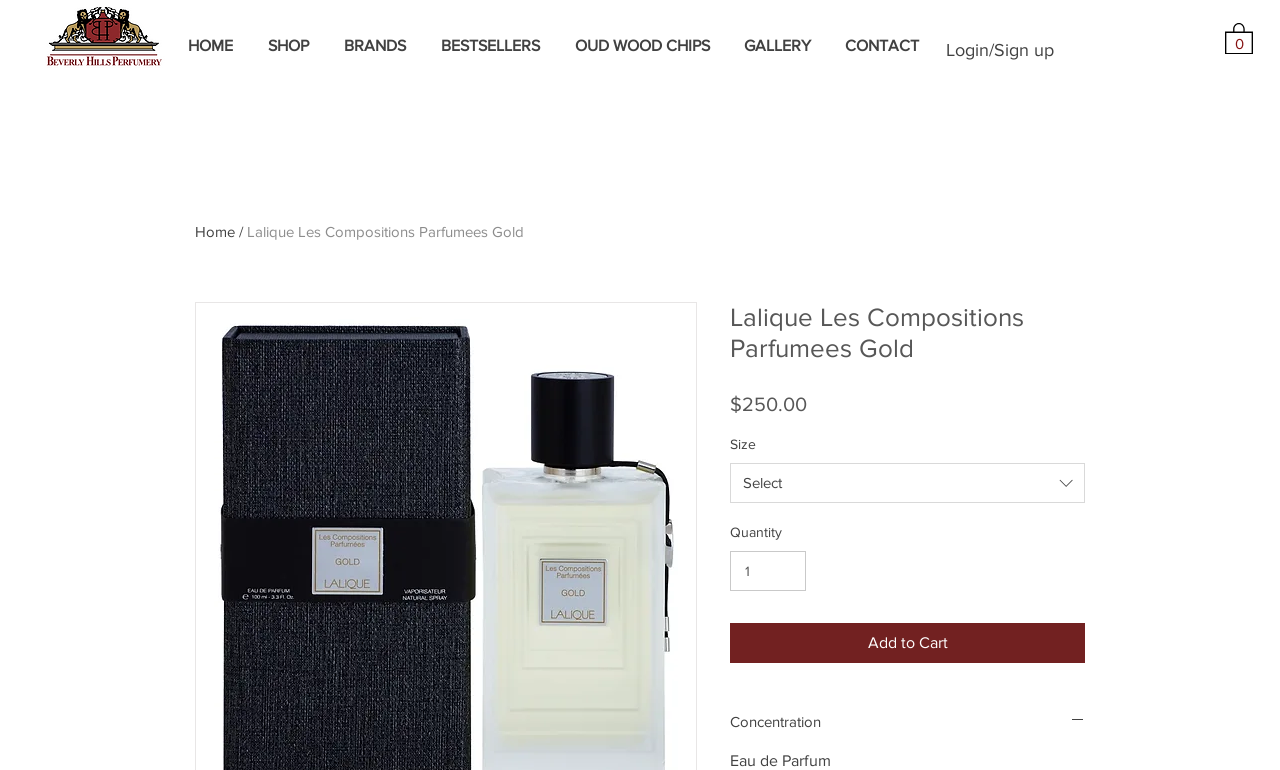Identify the bounding box coordinates for the UI element described by the following text: "Lalique Les Compositions Parfumees Gold". Provide the coordinates as four float numbers between 0 and 1, in the format [left, top, right, bottom].

[0.193, 0.29, 0.409, 0.312]